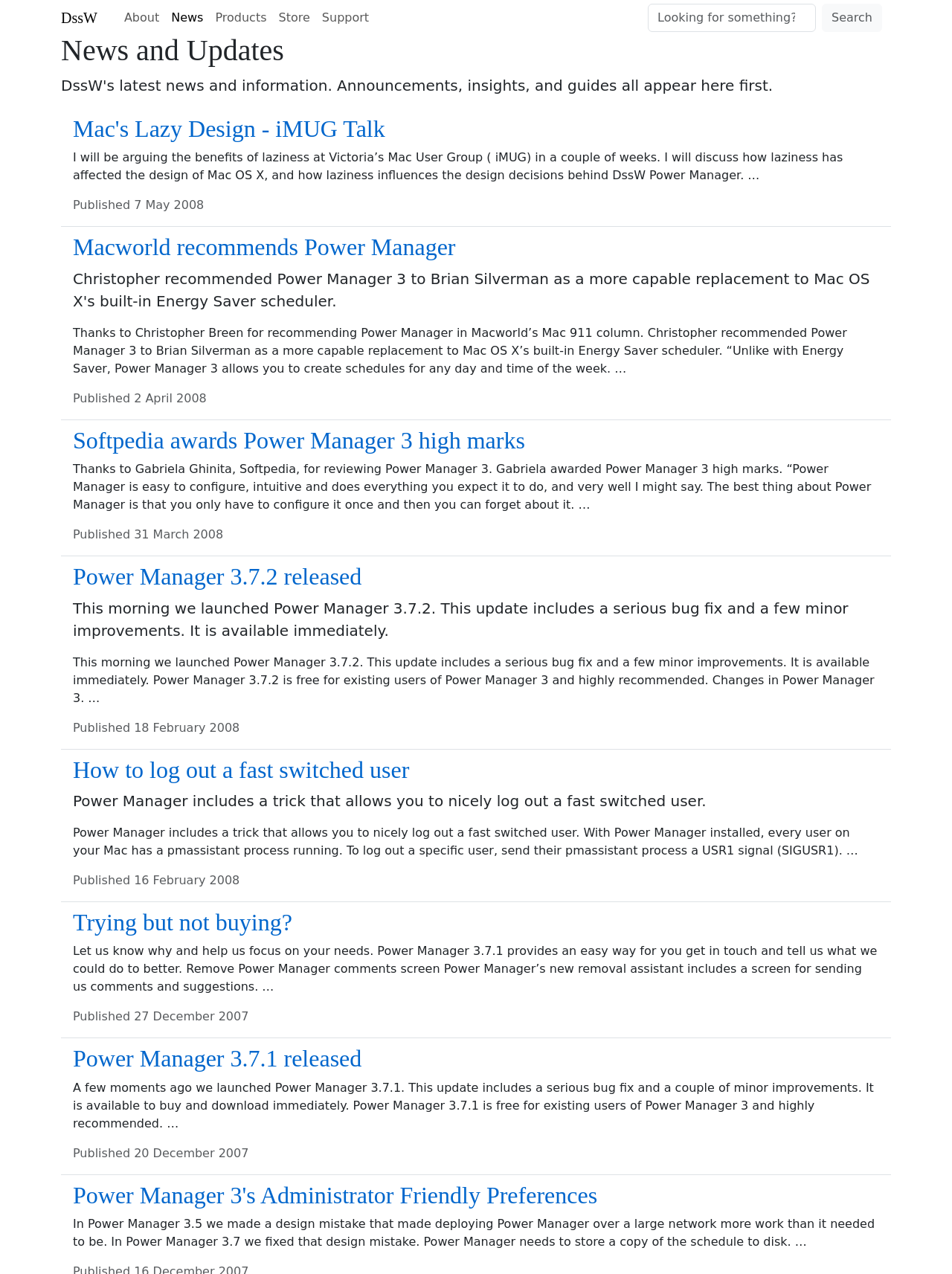Calculate the bounding box coordinates for the UI element based on the following description: "Search". Ensure the coordinates are four float numbers between 0 and 1, i.e., [left, top, right, bottom].

[0.863, 0.003, 0.927, 0.025]